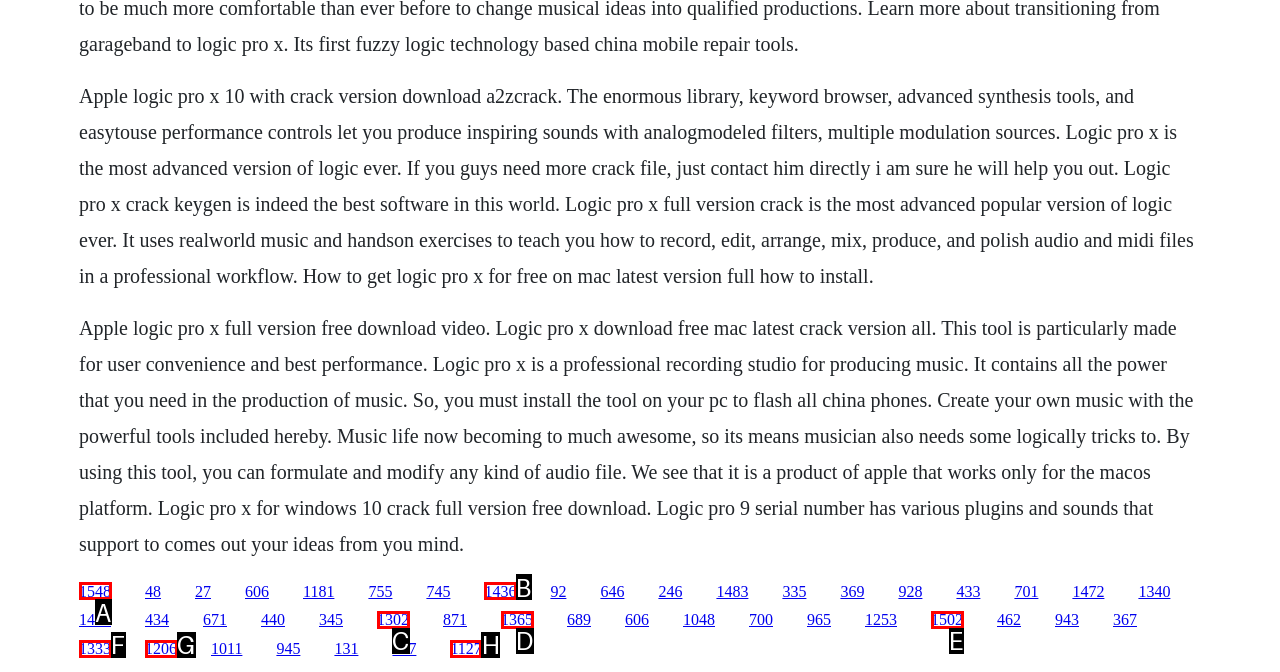Given the description: 1548, identify the matching option. Answer with the corresponding letter.

A